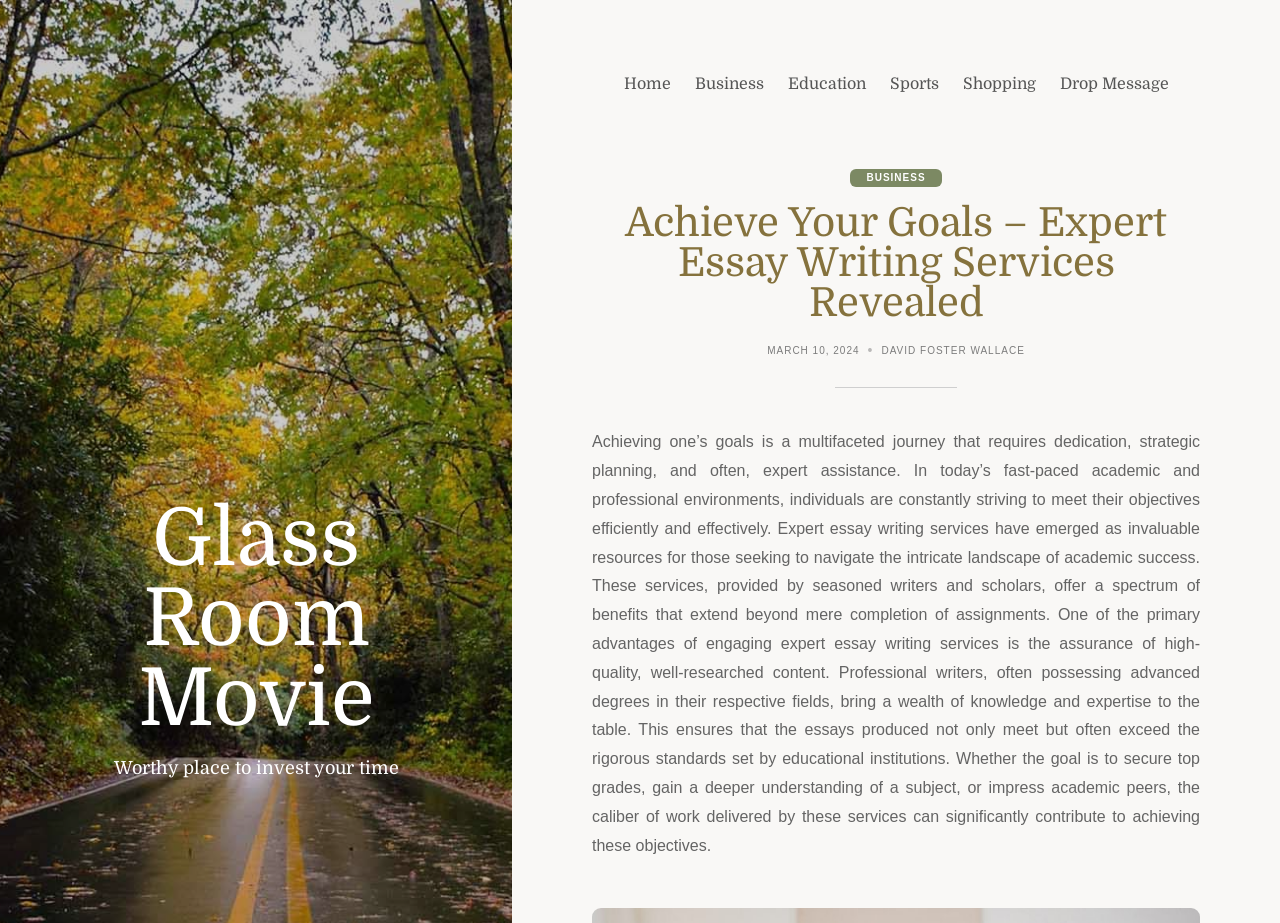What is the name of the person mentioned in the webpage?
Using the image, respond with a single word or phrase.

DAVID FOSTER WALLACE